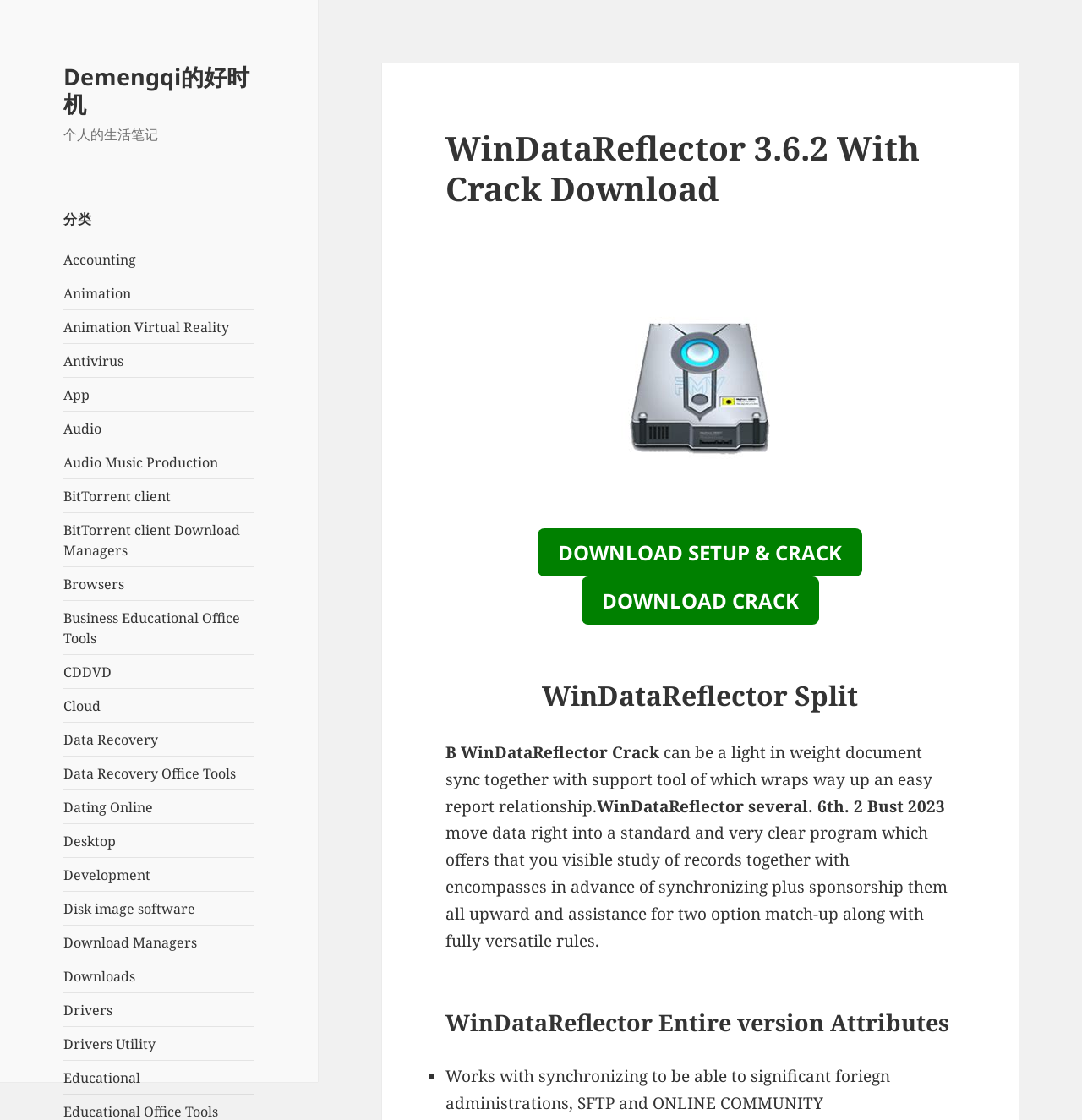Please analyze the image and give a detailed answer to the question:
What is the purpose of the 'DOWNLOAD CRACK' button?

I inferred this answer by looking at the button 'DOWNLOAD CRACK' which is likely intended to allow users to download a crack or license key for WinDataReflector.